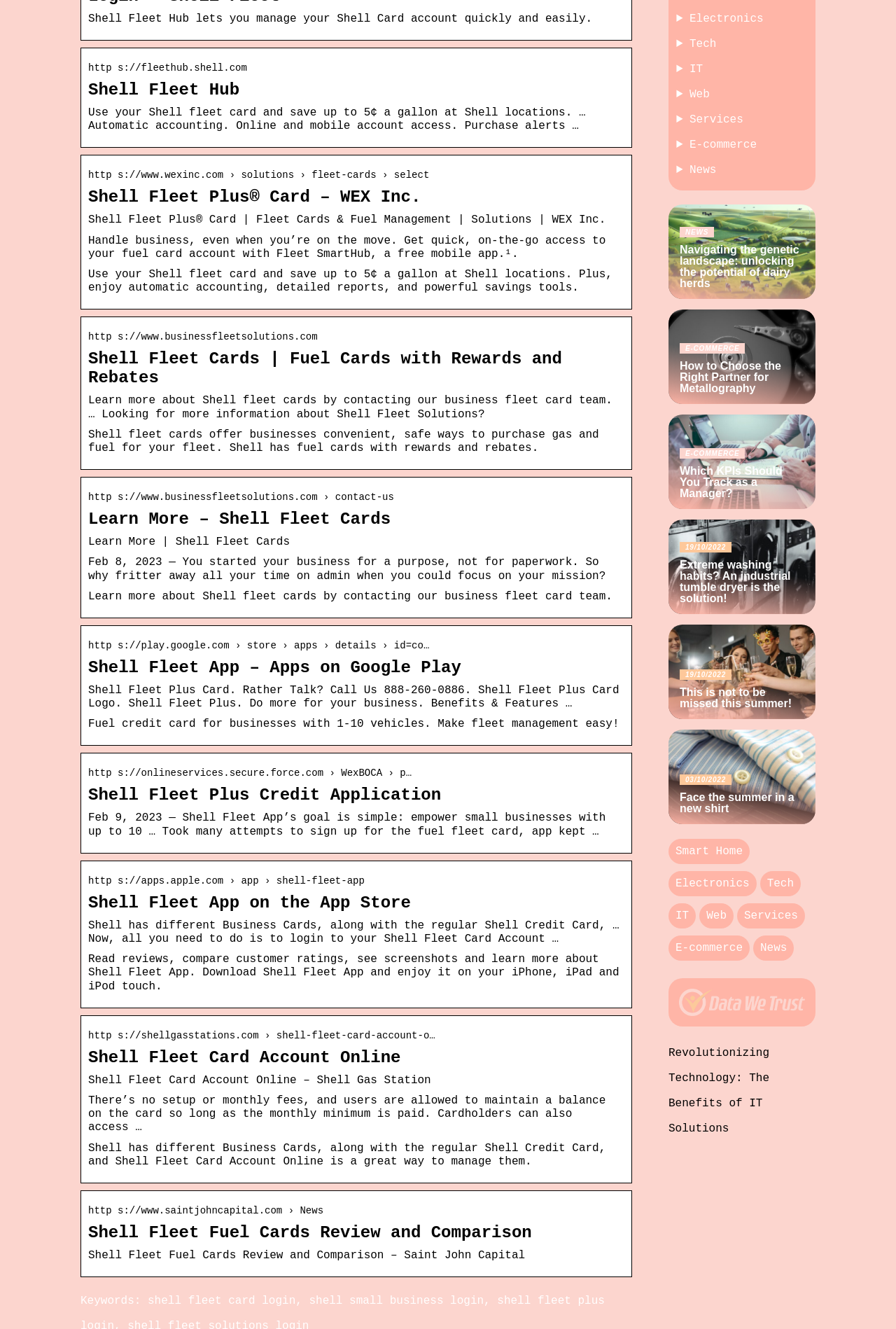For the given element description parent_node: Smart Home, determine the bounding box coordinates of the UI element. The coordinates should follow the format (top-left x, top-left y, bottom-right x, bottom-right y) and be within the range of 0 to 1.

[0.746, 0.736, 0.91, 0.797]